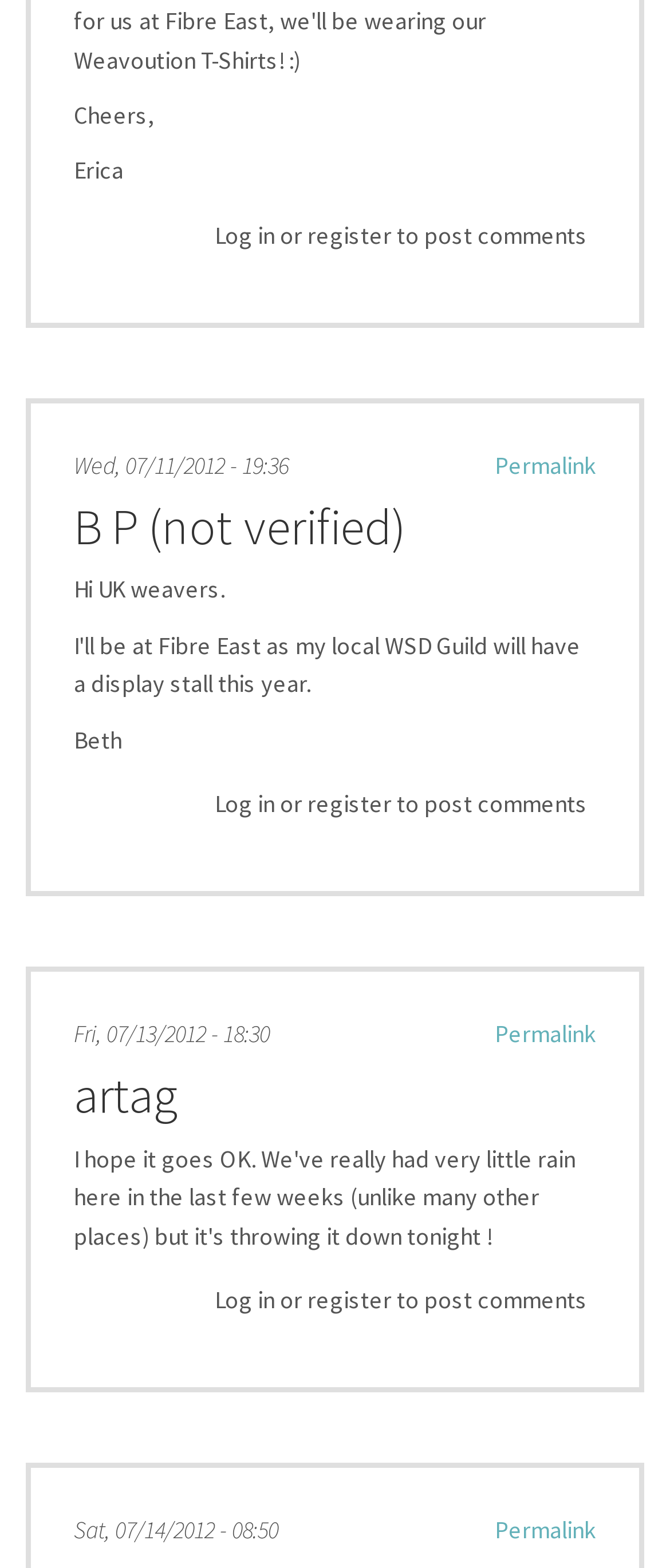Answer the question using only a single word or phrase: 
How many permalink links are there?

3